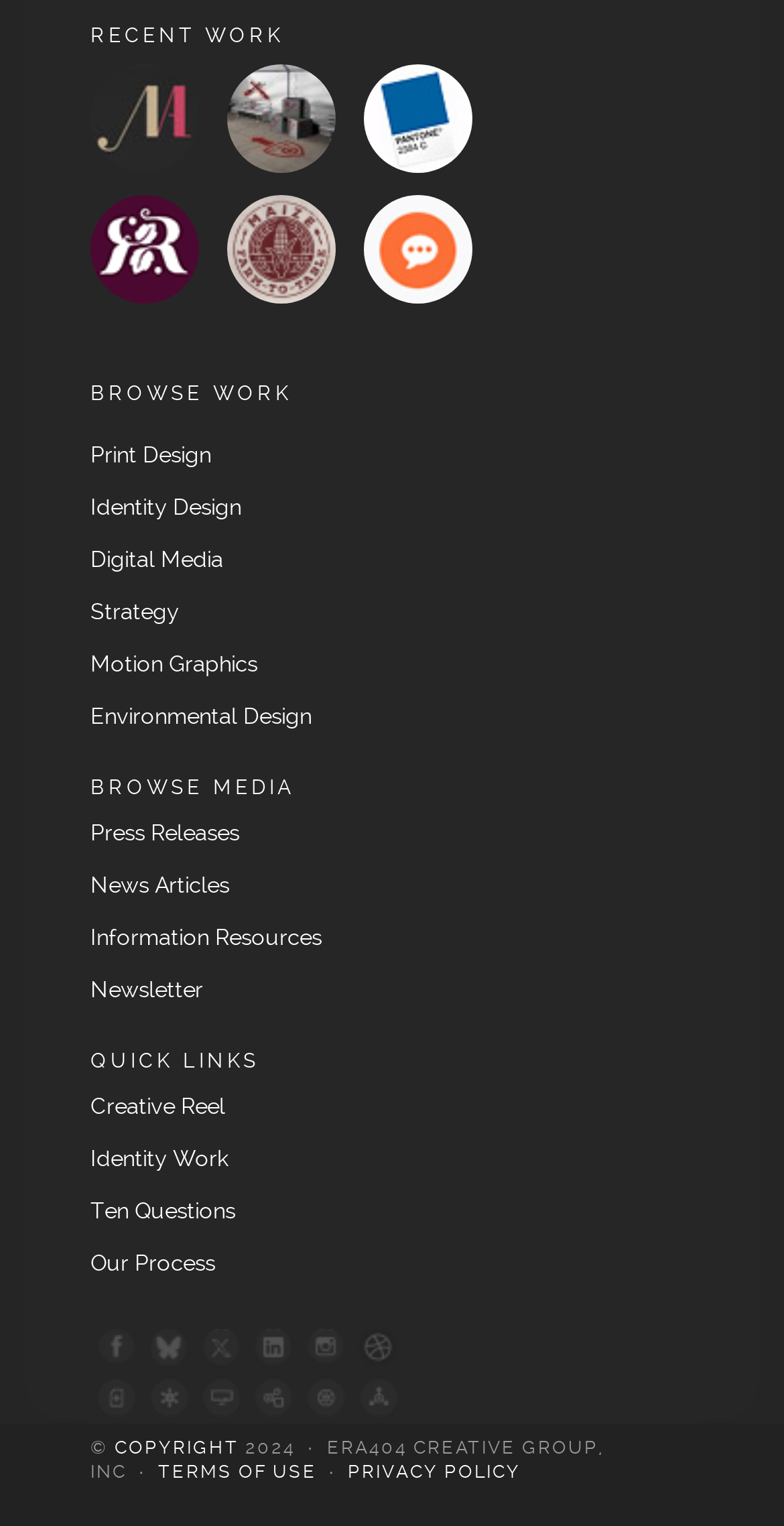Use the details in the image to answer the question thoroughly: 
What is the last category in the 'BROWSE WORK' section?

I looked at the links under the 'BROWSE WORK' heading and found that the last category is 'Environmental Design'.